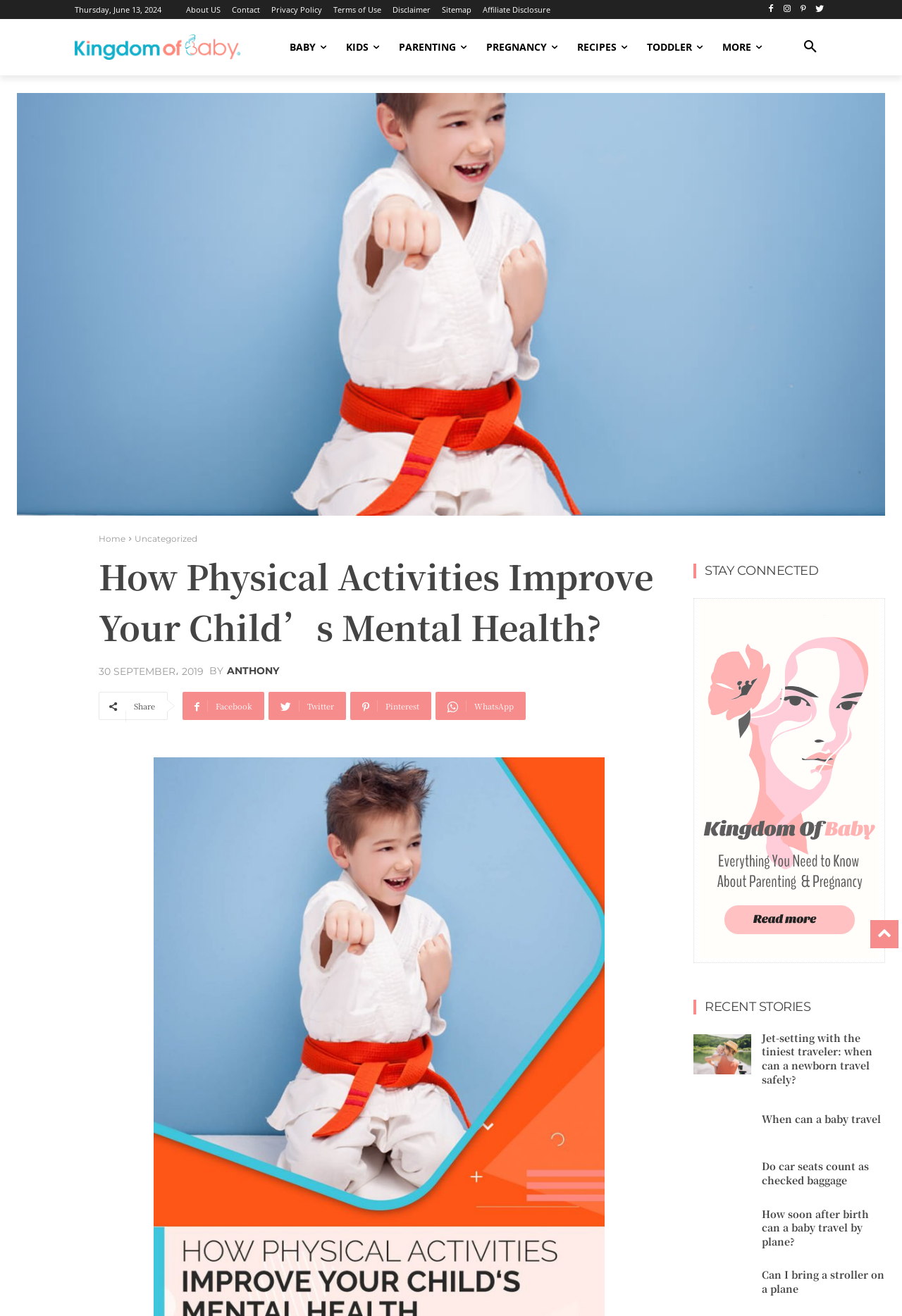Given the element description, predict the bounding box coordinates in the format (top-left x, top-left y, bottom-right x, bottom-right y). Make sure all values are between 0 and 1. Here is the element description: Privacy Policy

[0.301, 0.004, 0.357, 0.01]